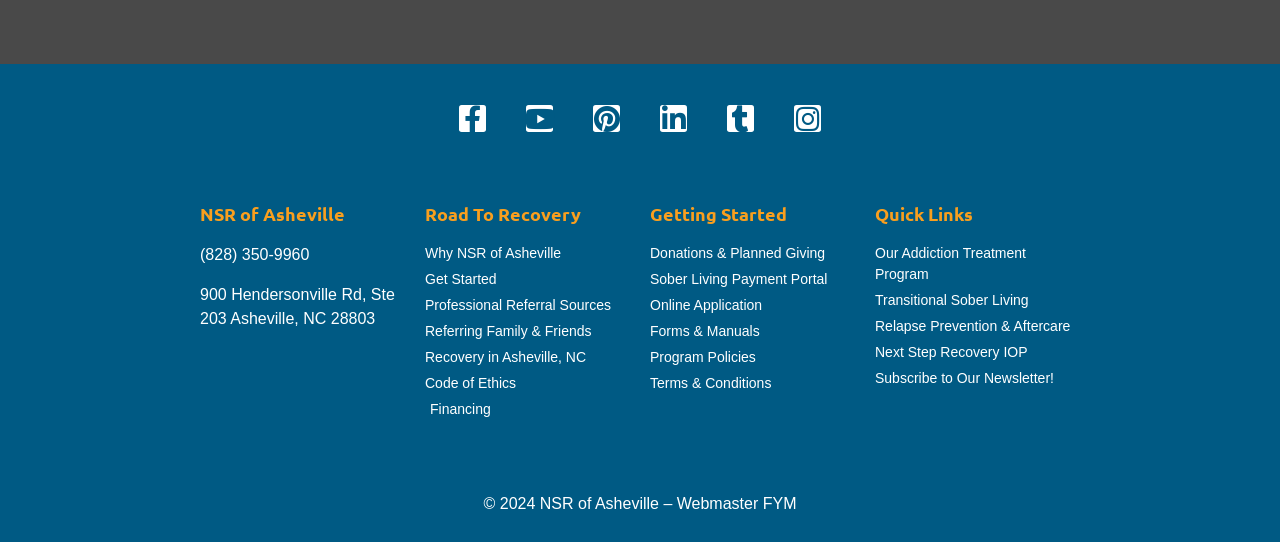What is the address of NSR of Asheville?
Provide a fully detailed and comprehensive answer to the question.

I found the address of NSR of Asheville in the contentinfo section, which is 900 Hendersonville Rd, Ste 203 Asheville, NC 28803.